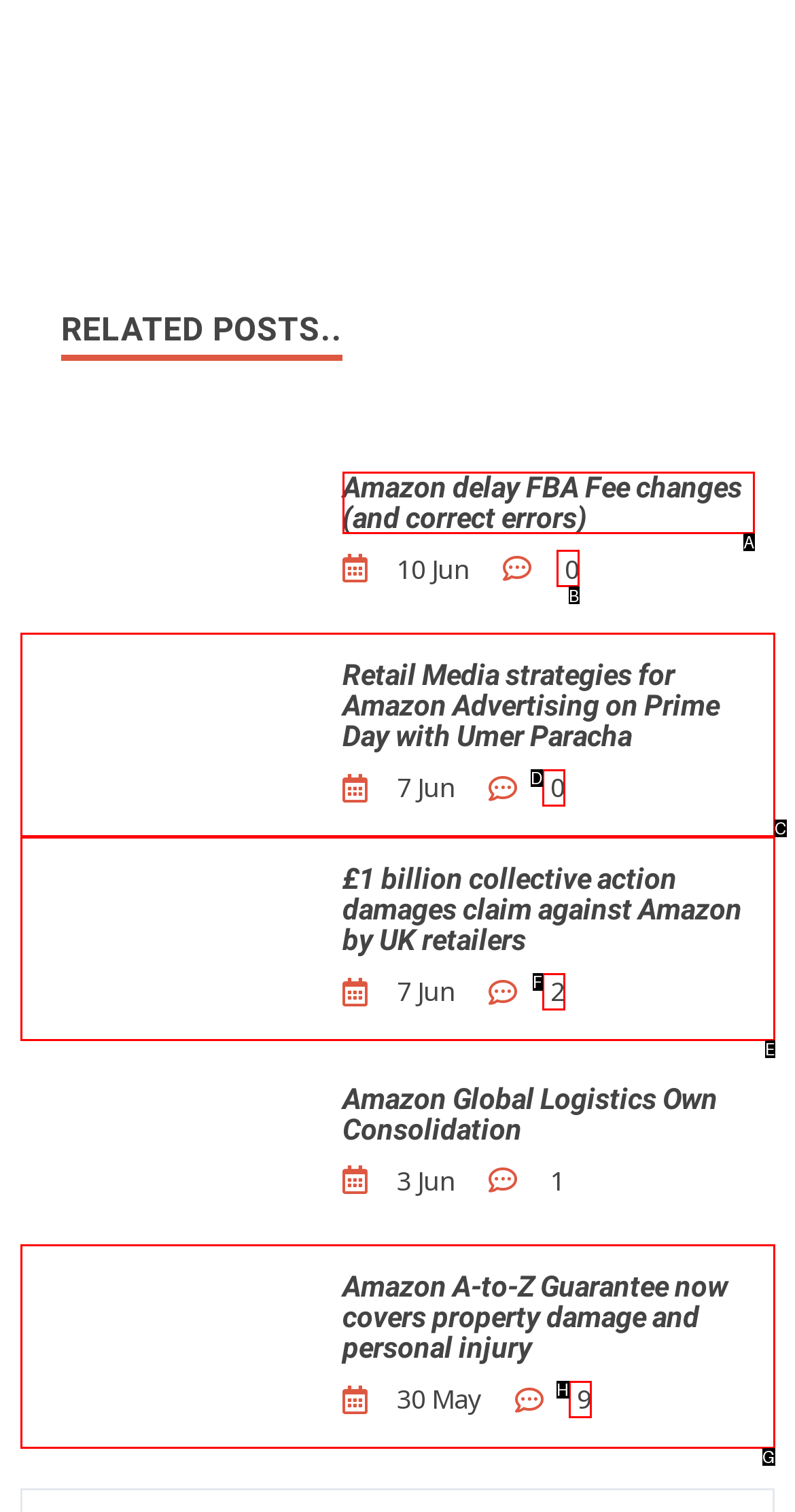Which HTML element should be clicked to perform the following task: View post about Amazon delay FBA Fee changes
Reply with the letter of the appropriate option.

A